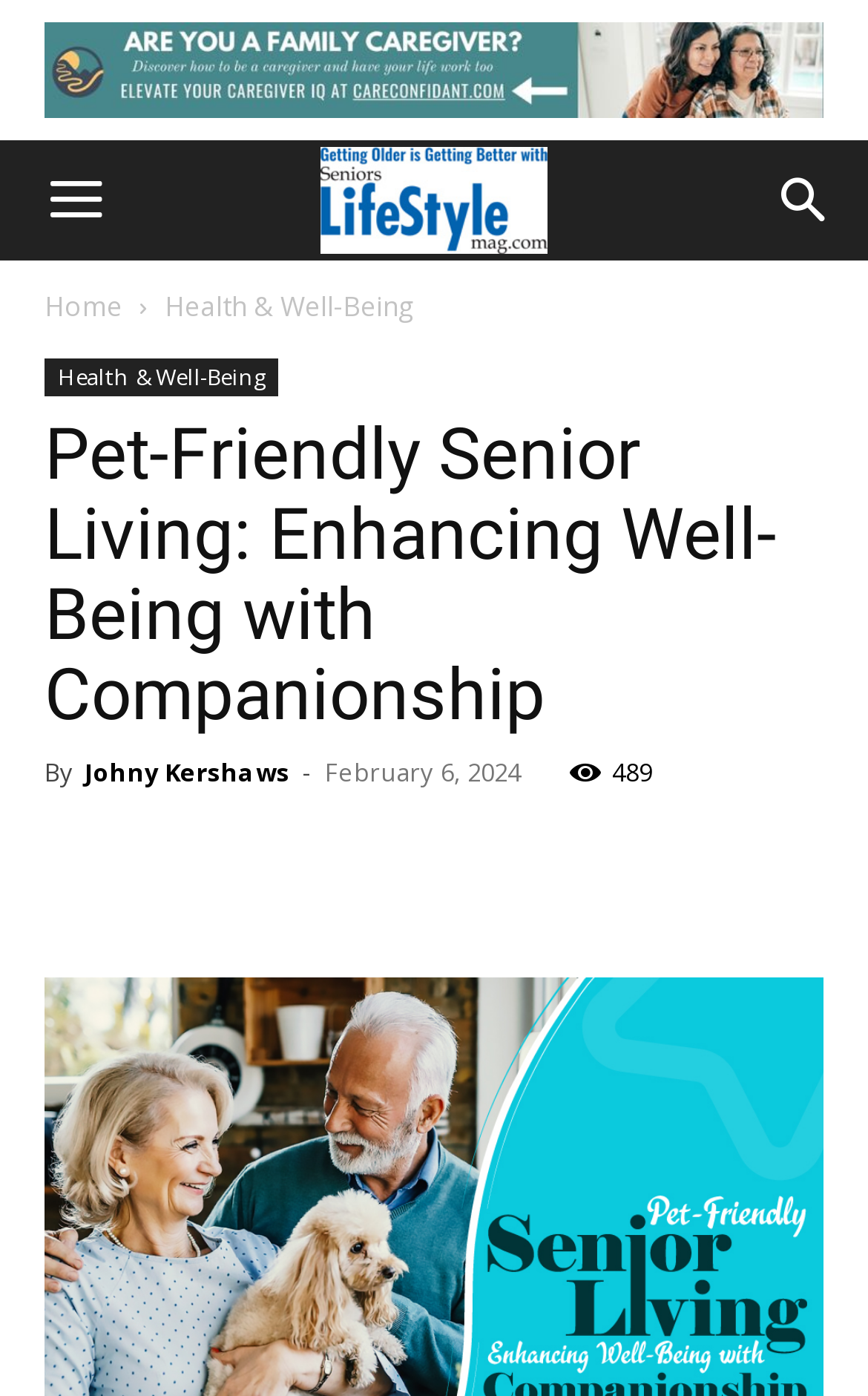Identify the bounding box coordinates for the UI element that matches this description: "Johny Kershaws".

[0.097, 0.541, 0.333, 0.565]